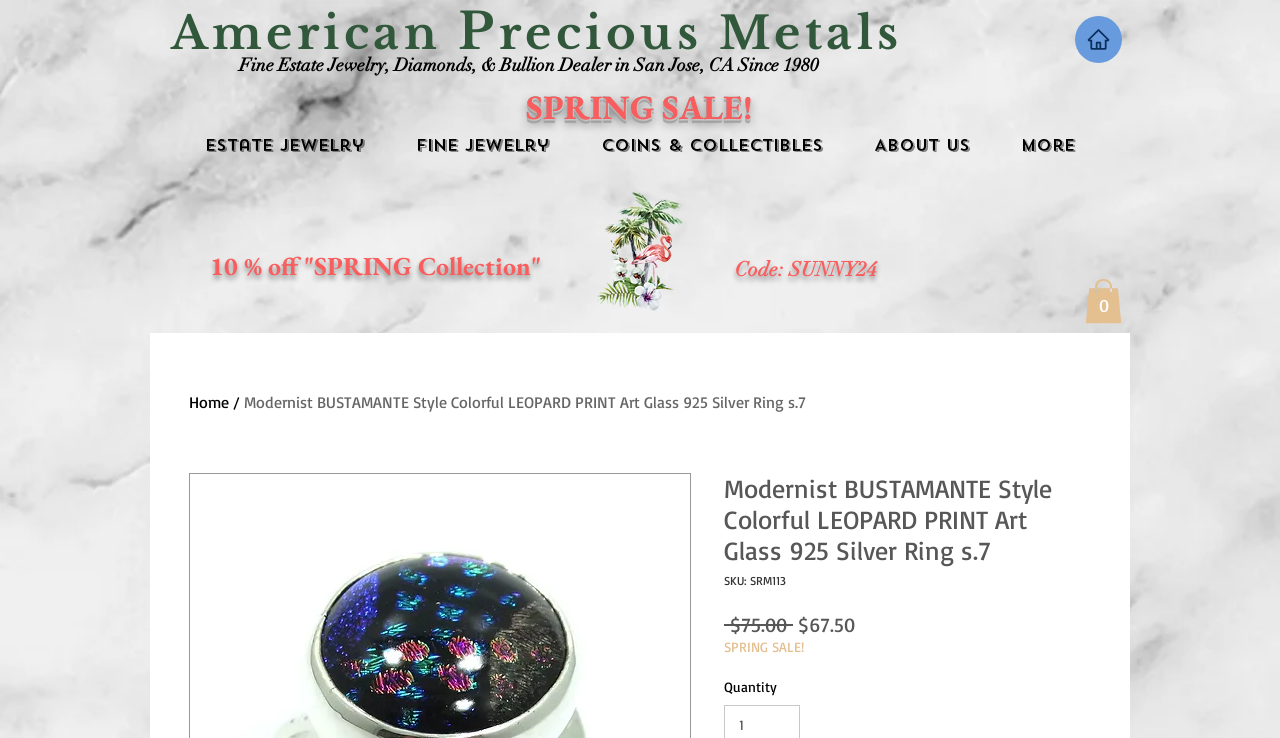Find the bounding box coordinates for the area that should be clicked to accomplish the instruction: "Search for something".

None